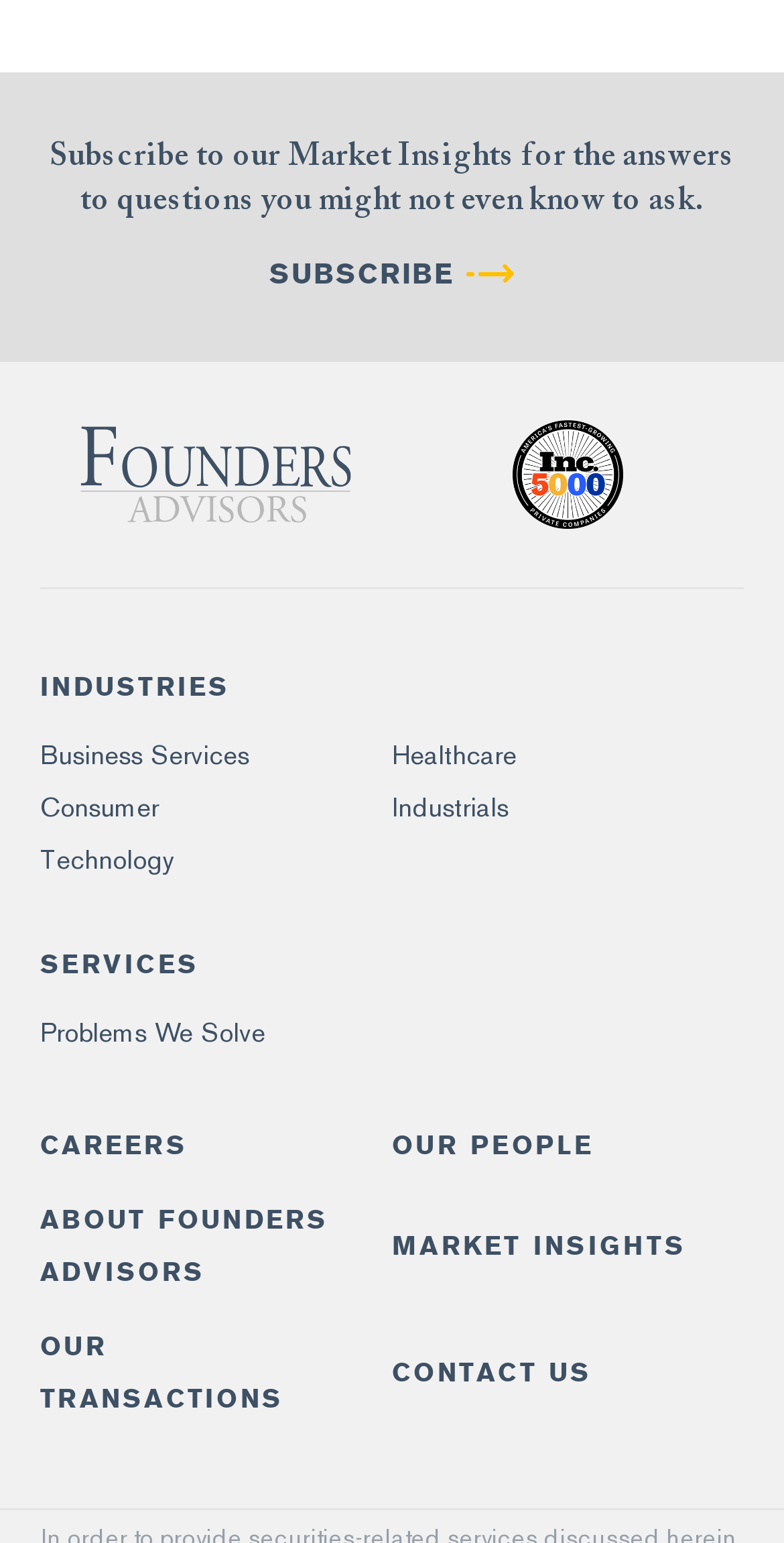Determine the bounding box coordinates for the area that should be clicked to carry out the following instruction: "Learn about our people".

[0.5, 0.726, 0.758, 0.762]